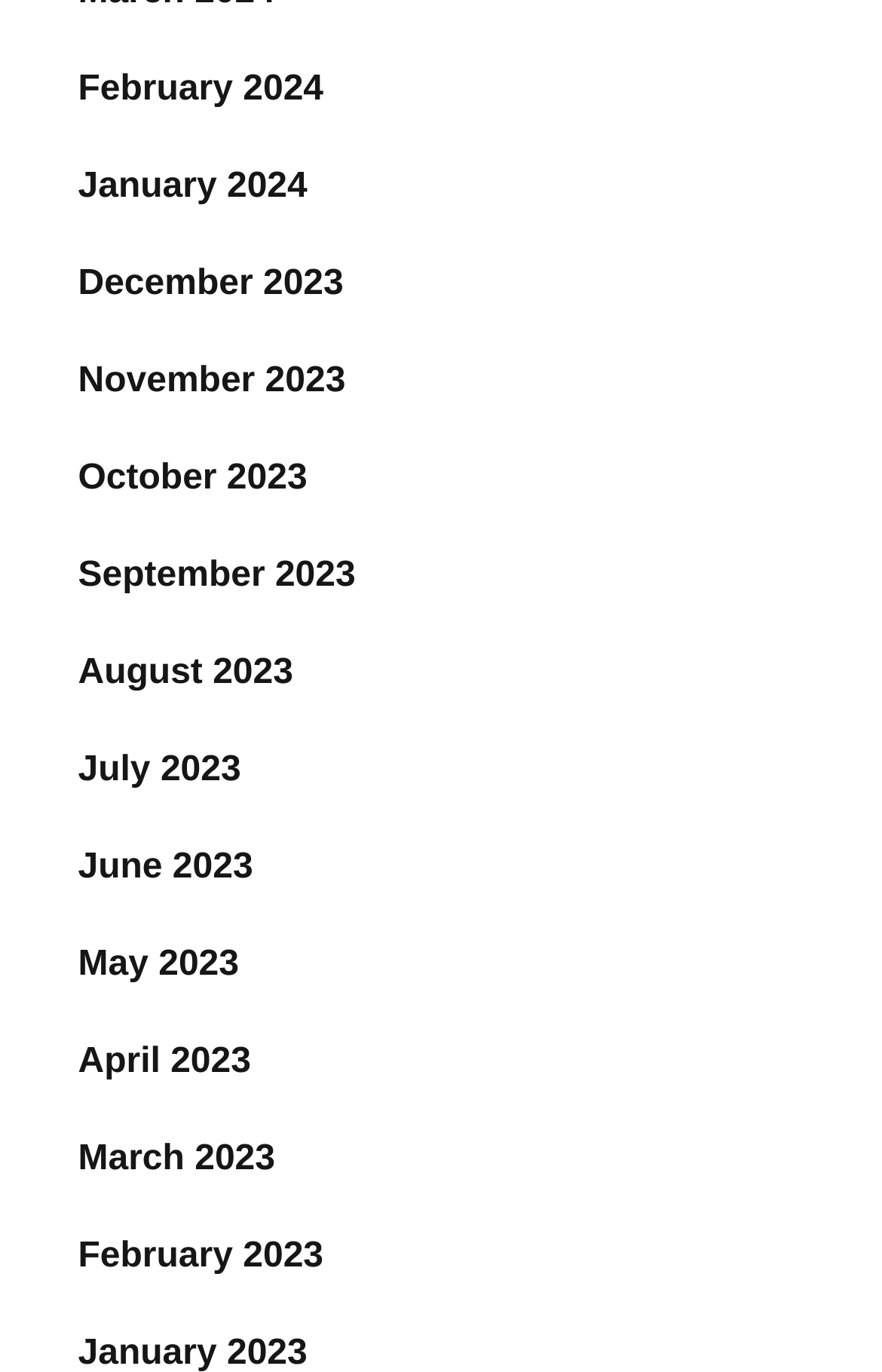Is August 2023 above or below July 2023?
Please answer the question with a detailed response using the information from the screenshot.

By examining the list of links, I can see that August 2023 is below July 2023, as indicated by the y1 and y2 coordinates of their bounding boxes.